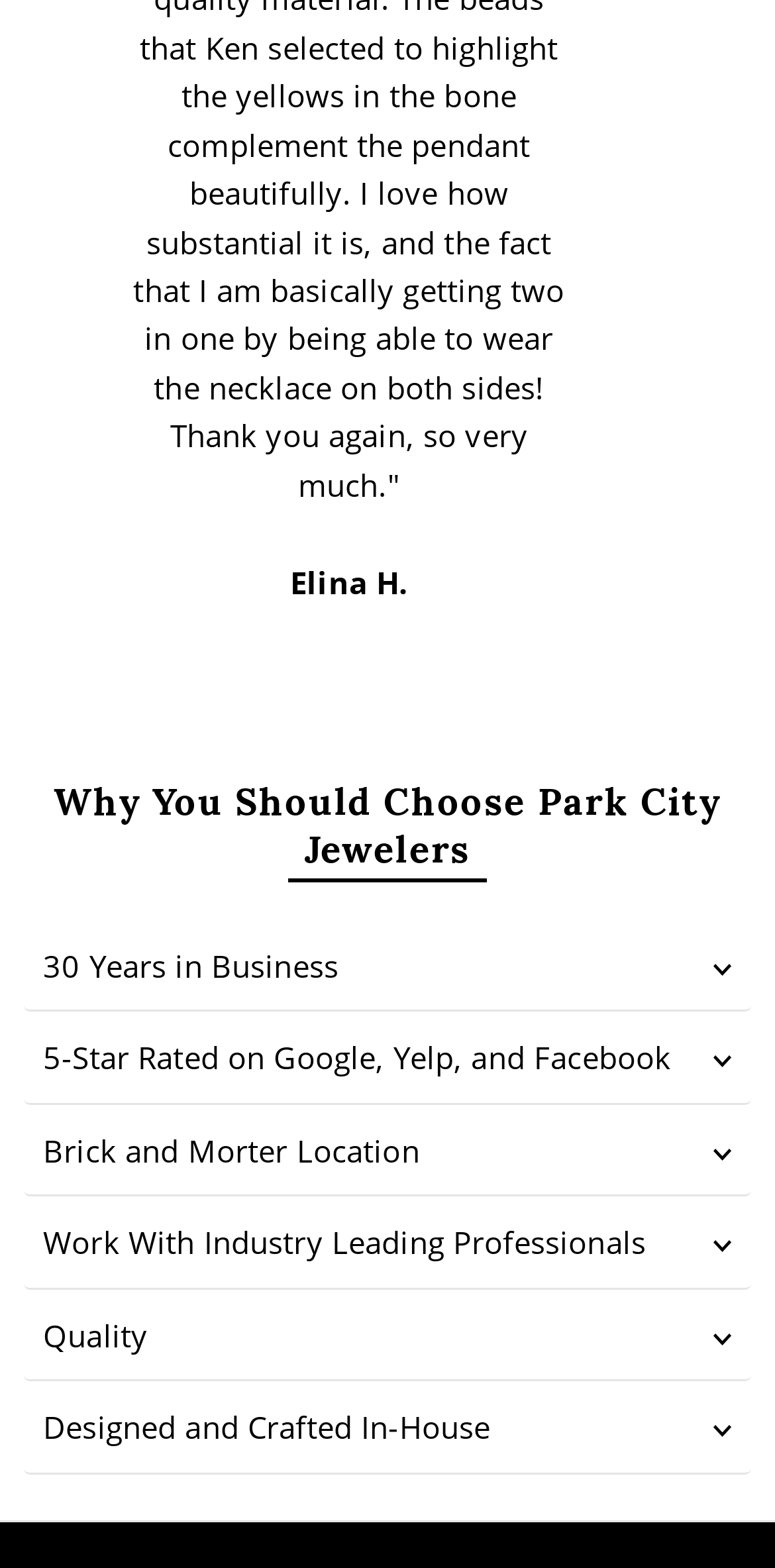Analyze the image and answer the question with as much detail as possible: 
How many years has Park City Jewelers been in business?

The webpage mentions that Park City Jewelers has been in business for 30 years, which is highlighted as one of the reasons to choose them.